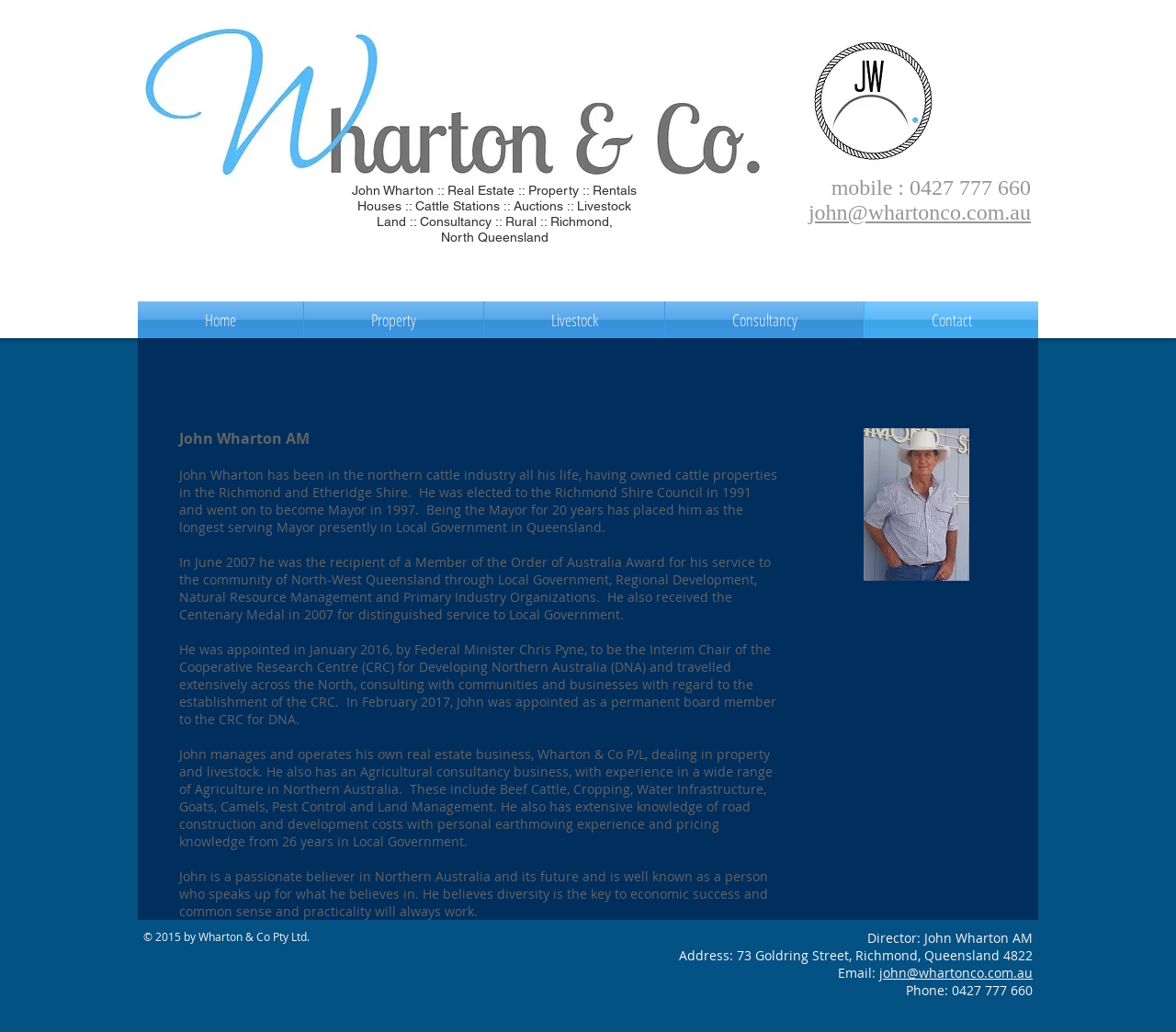What is John Wharton's email address?
Analyze the image and provide a thorough answer to the question.

The email address is found at the bottom of the webpage, in the contact information section, where it is listed as 'Email: john@whartonco.com.au'.